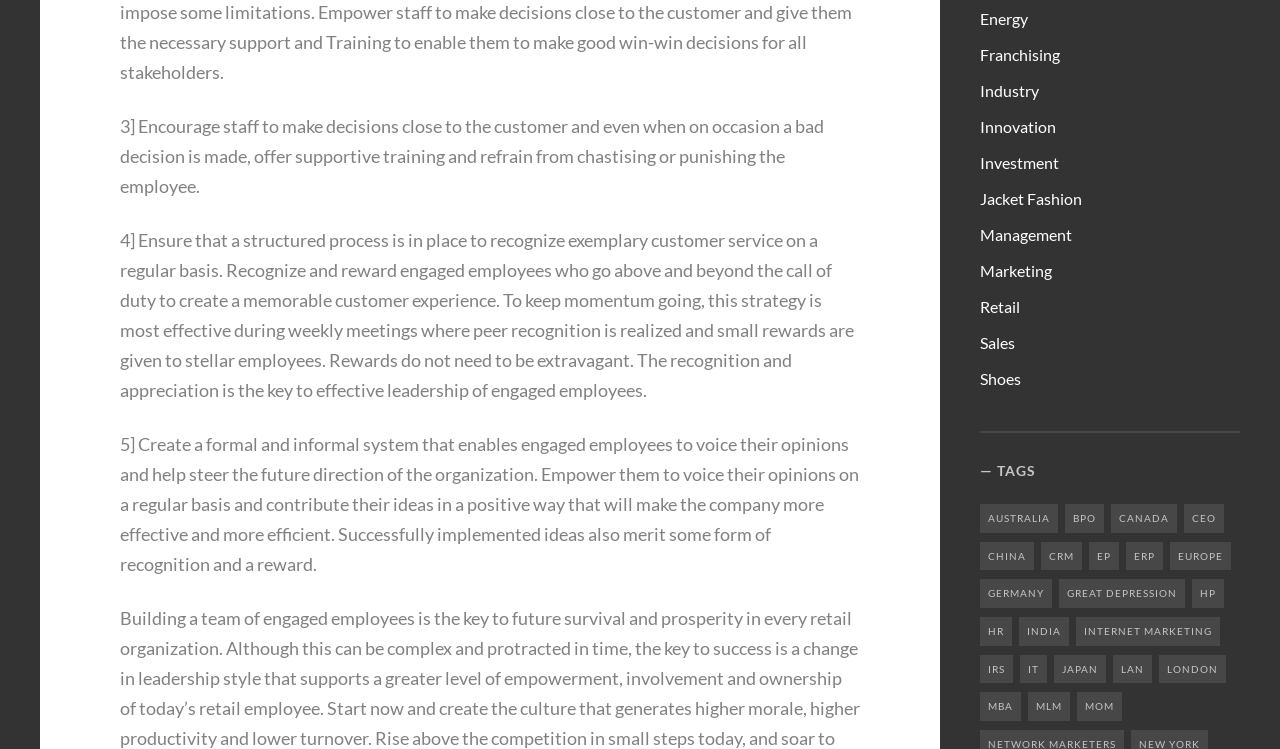What is the main topic of the text?
Look at the screenshot and give a one-word or phrase answer.

Customer service